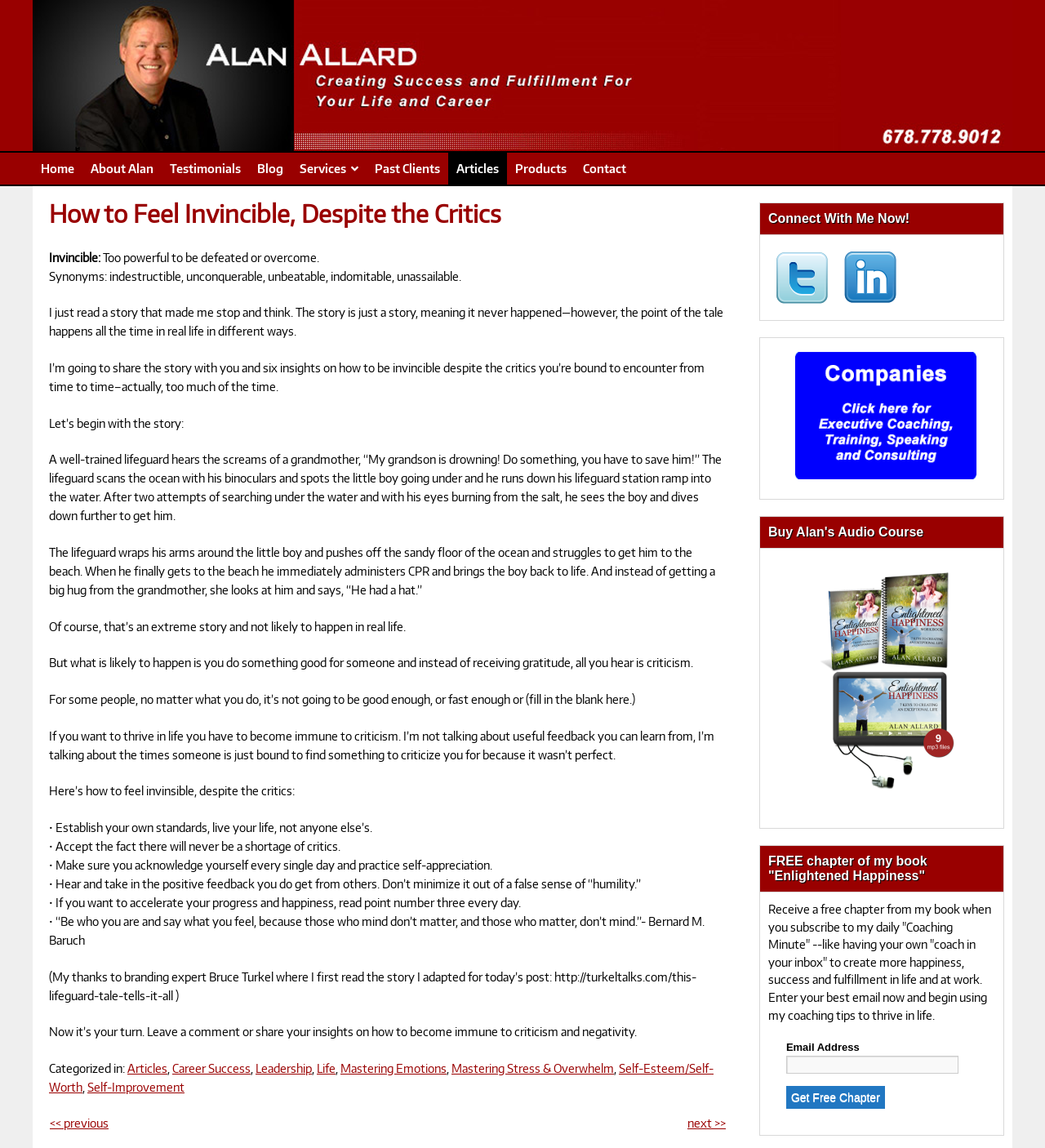Answer briefly with one word or phrase:
What is the topic of the article?

Feeling invincible despite critics